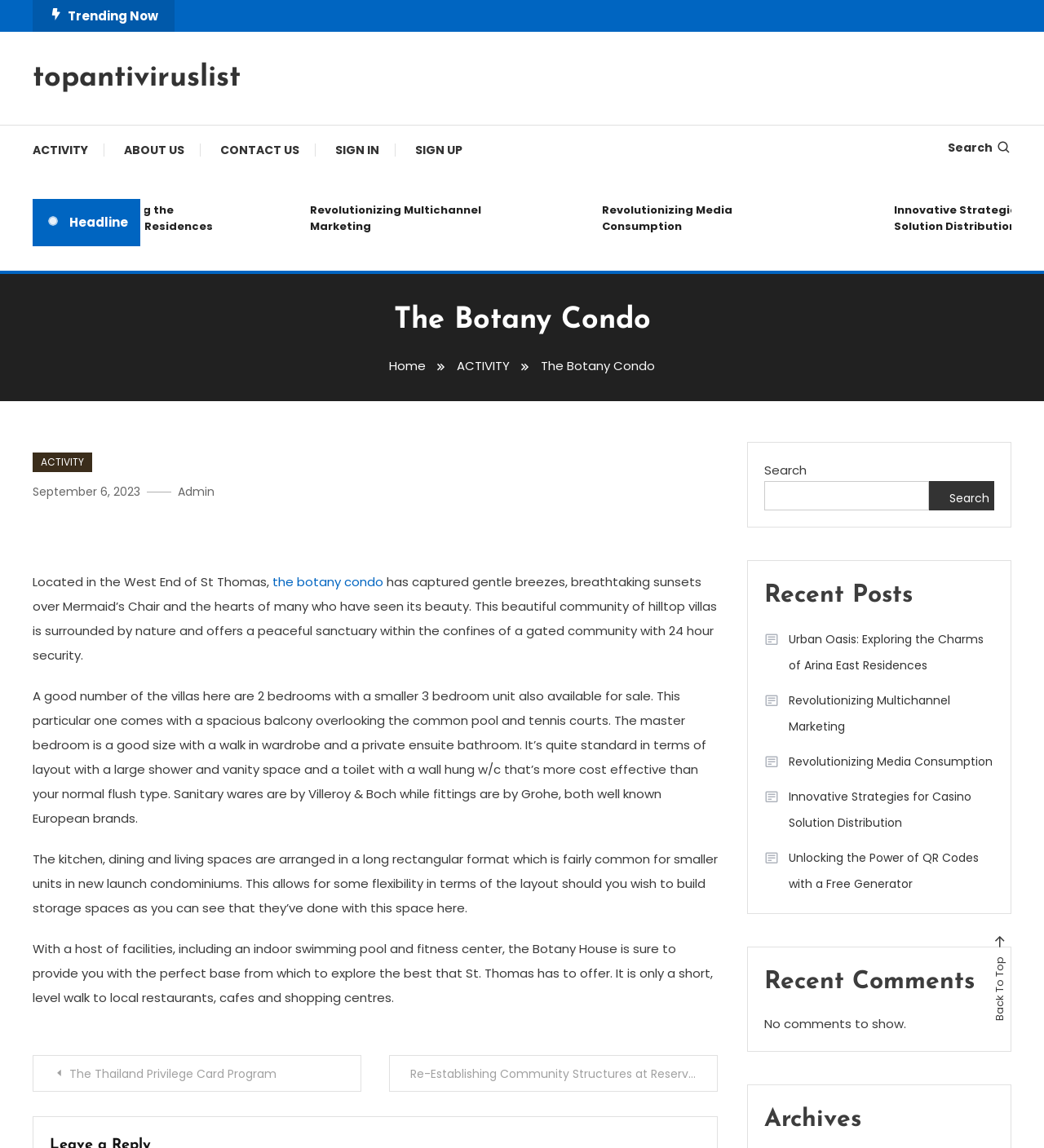Using the information in the image, give a detailed answer to the following question: What is the name of the brand used for sanitary wares?

According to the webpage content, specifically the description of the master bedroom, it is mentioned that 'Sanitary wares are by Villeroy & Boch'. This indicates that the brand used for sanitary wares in The Botany Condo is Villeroy & Boch.